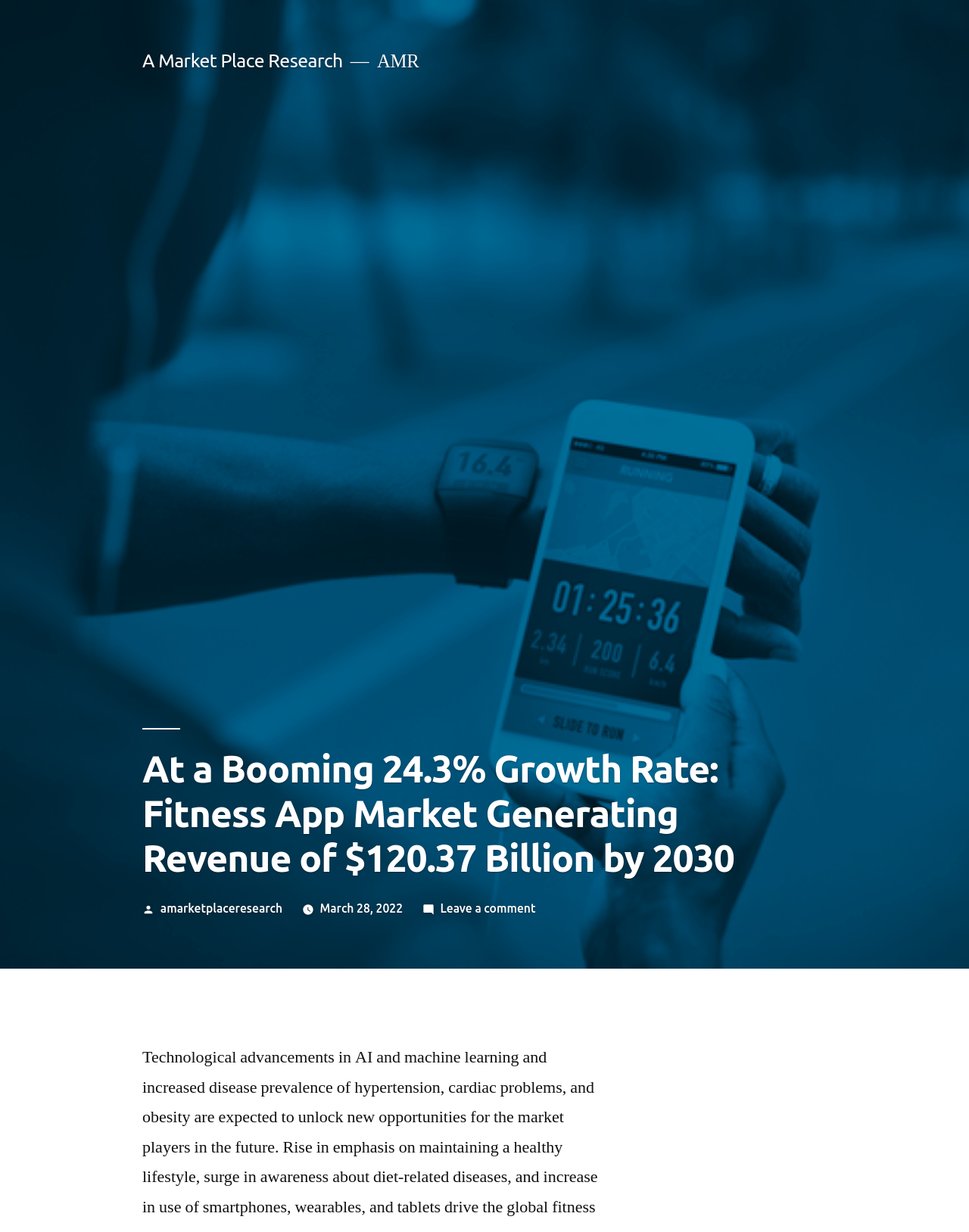When was the article posted?
Refer to the image and respond with a one-word or short-phrase answer.

March 28, 2022